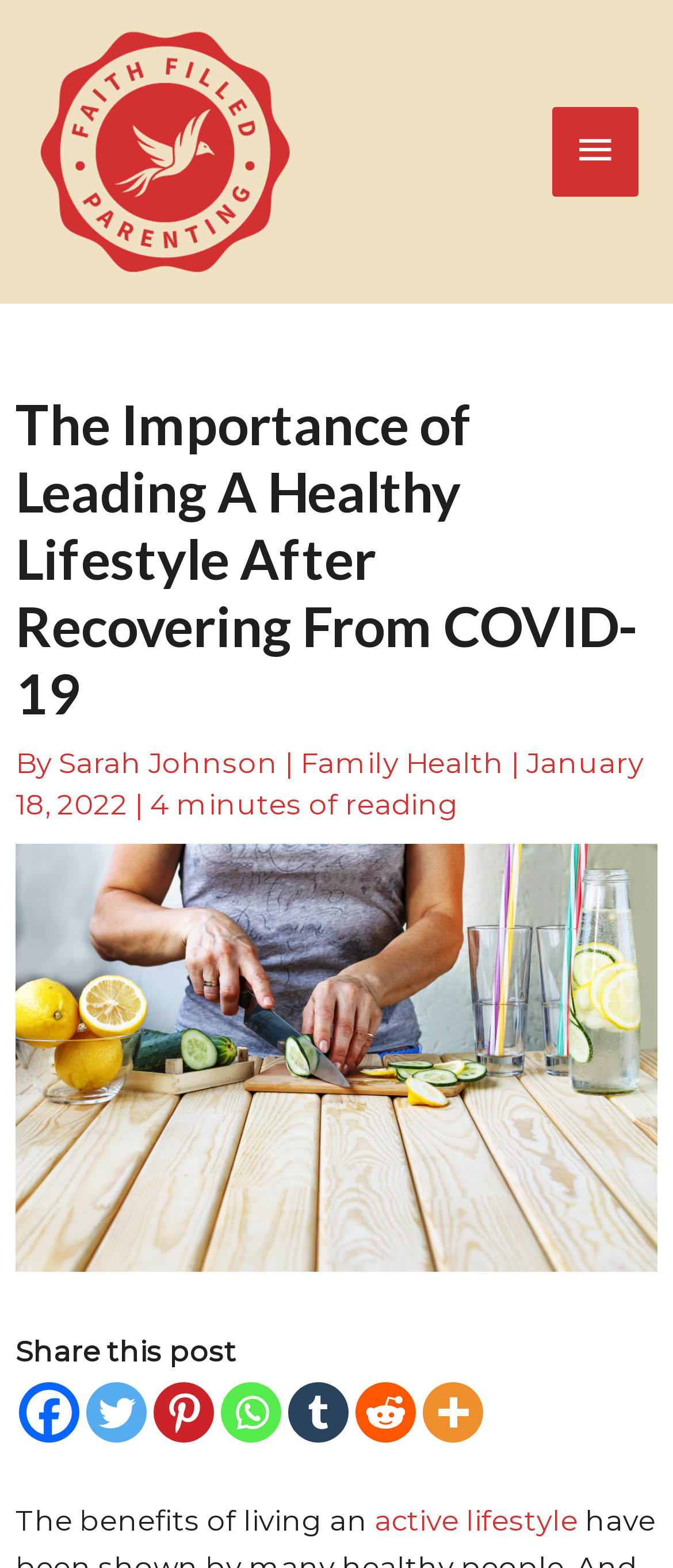Respond to the question with just a single word or phrase: 
What is the estimated reading time of the article?

4 minutes